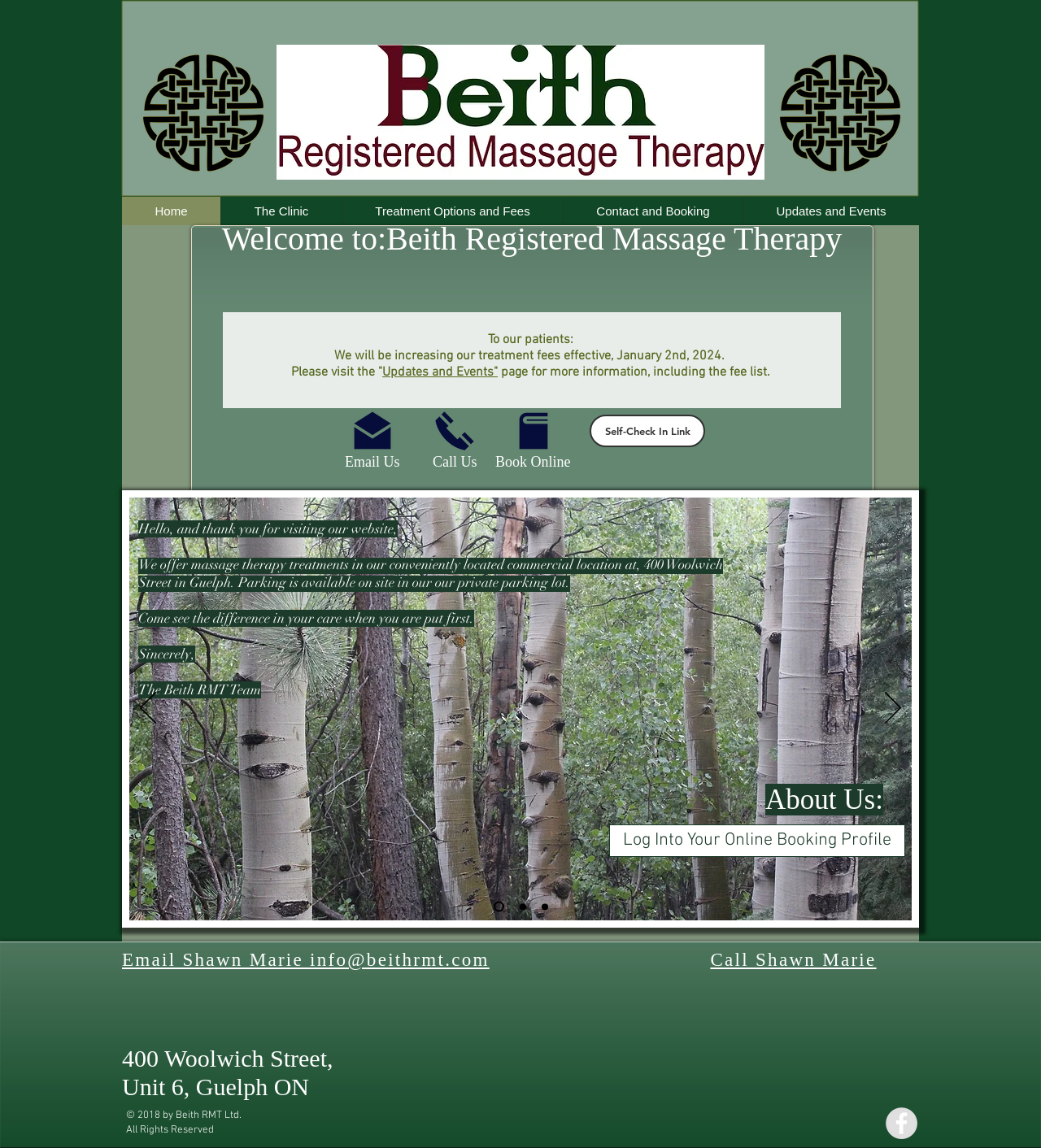Articulate a detailed summary of the webpage's content and design.

The webpage is for Beith Registered Massage Therapy Clinic, showcasing their services and contact information. At the top, there are three images, including the clinic's logo, placed horizontally across the page. Below the images, a navigation menu with five links is situated, including "Home", "The Clinic", "Treatment Options and Fees", "Contact and Booking", and "Updates and Events".

The main content area is divided into two sections. On the left, there is a welcome message, announcing an increase in treatment fees effective January 2nd, 2024, with a link to the "Updates and Events" page for more information. Below this message, there are three small images, followed by a "Self-Check In Link" button.

On the right side, there is a slideshow section with a "Previous" and "Next" button, allowing users to navigate through the slides. The slides contain text describing the clinic's services, location, and mission. There is also a link to log into an online booking profile.

At the bottom of the page, there are three sections with contact information: an email address, a phone number, and a physical address. Additionally, there is a social media link to Facebook and a copyright notice with the year 2018.